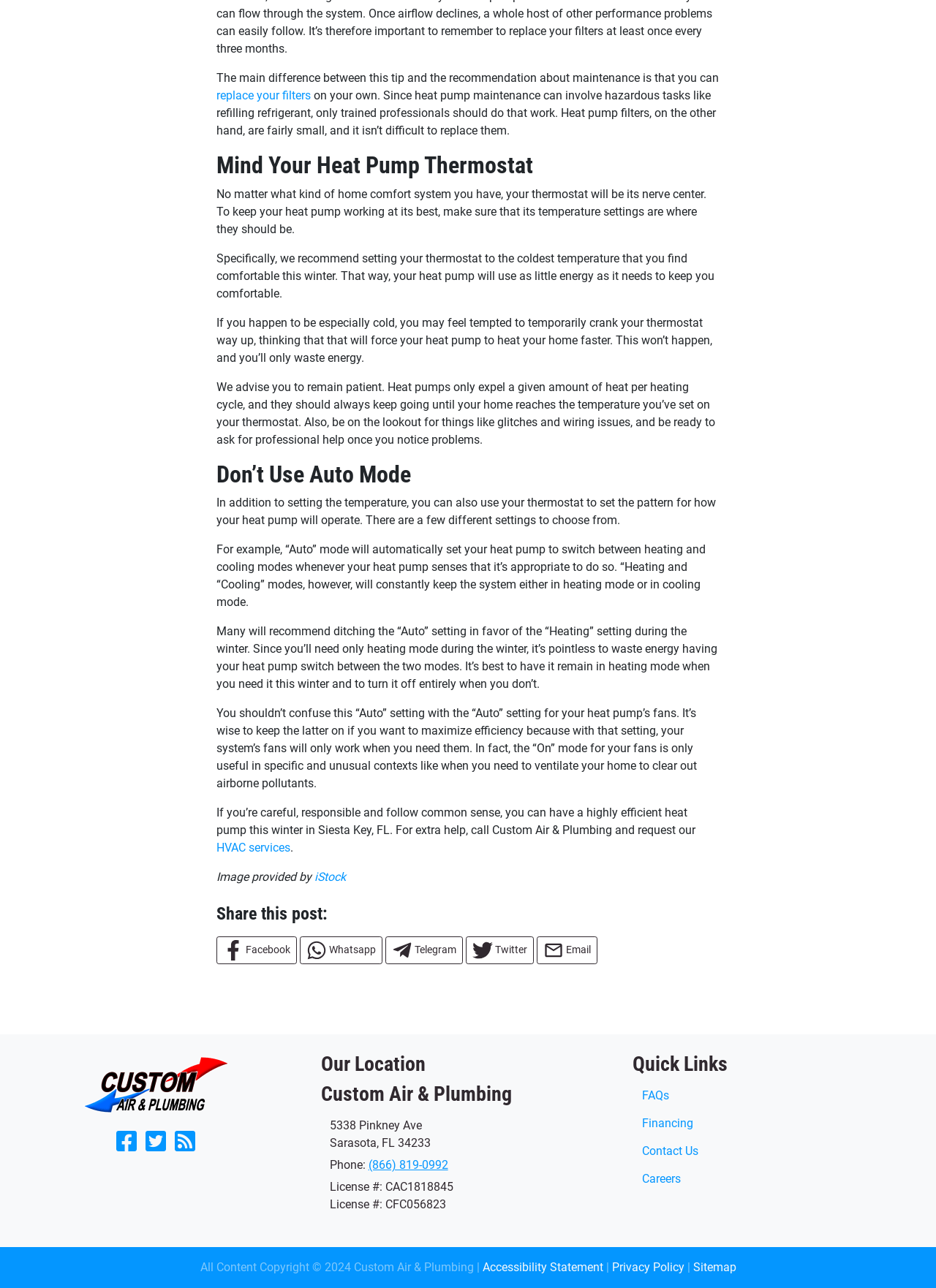Please identify the bounding box coordinates of the element on the webpage that should be clicked to follow this instruction: "Click the 'HVAC services' link". The bounding box coordinates should be given as four float numbers between 0 and 1, formatted as [left, top, right, bottom].

[0.231, 0.653, 0.31, 0.663]